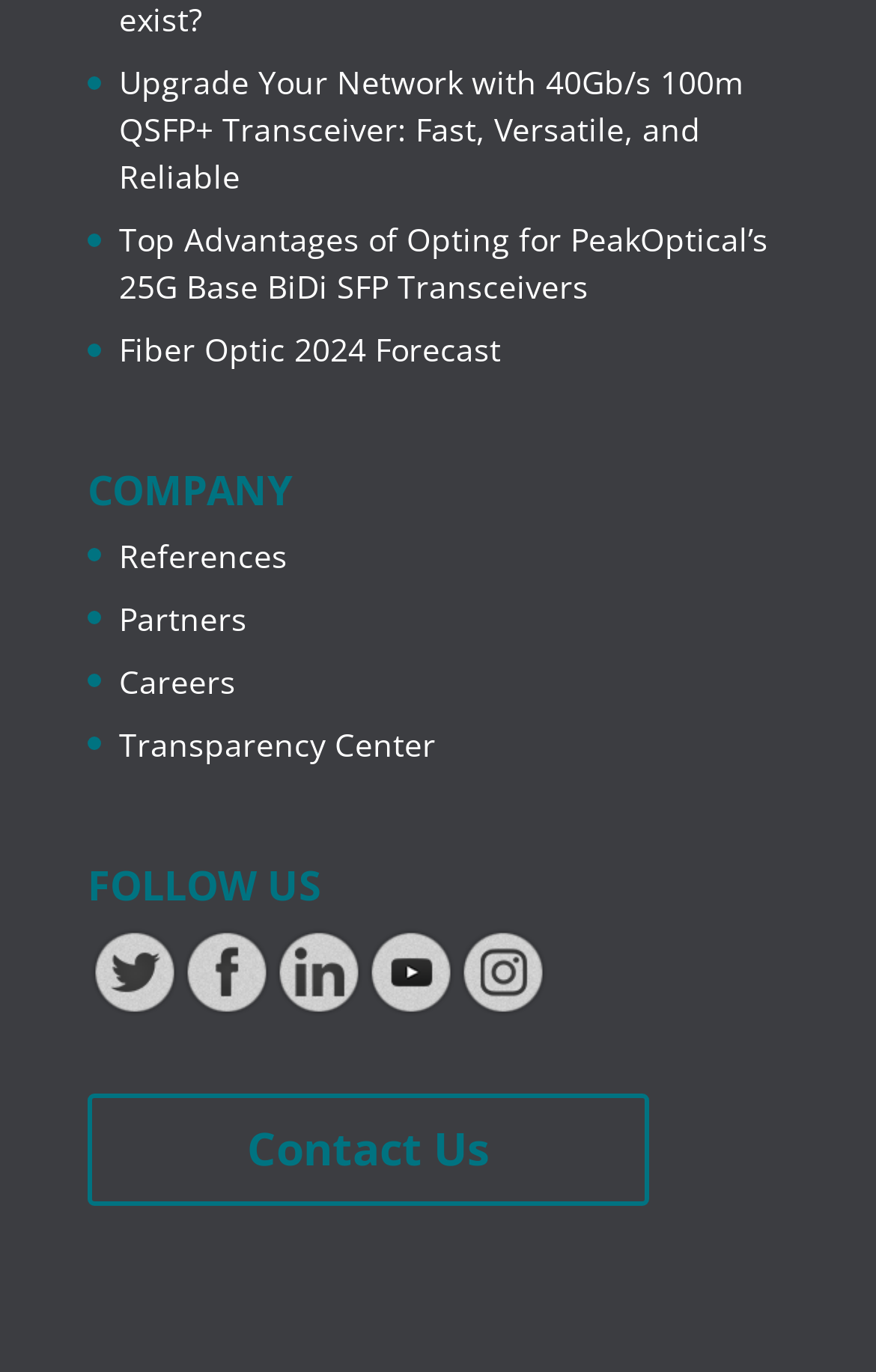Please reply with a single word or brief phrase to the question: 
How many social media links are there?

5